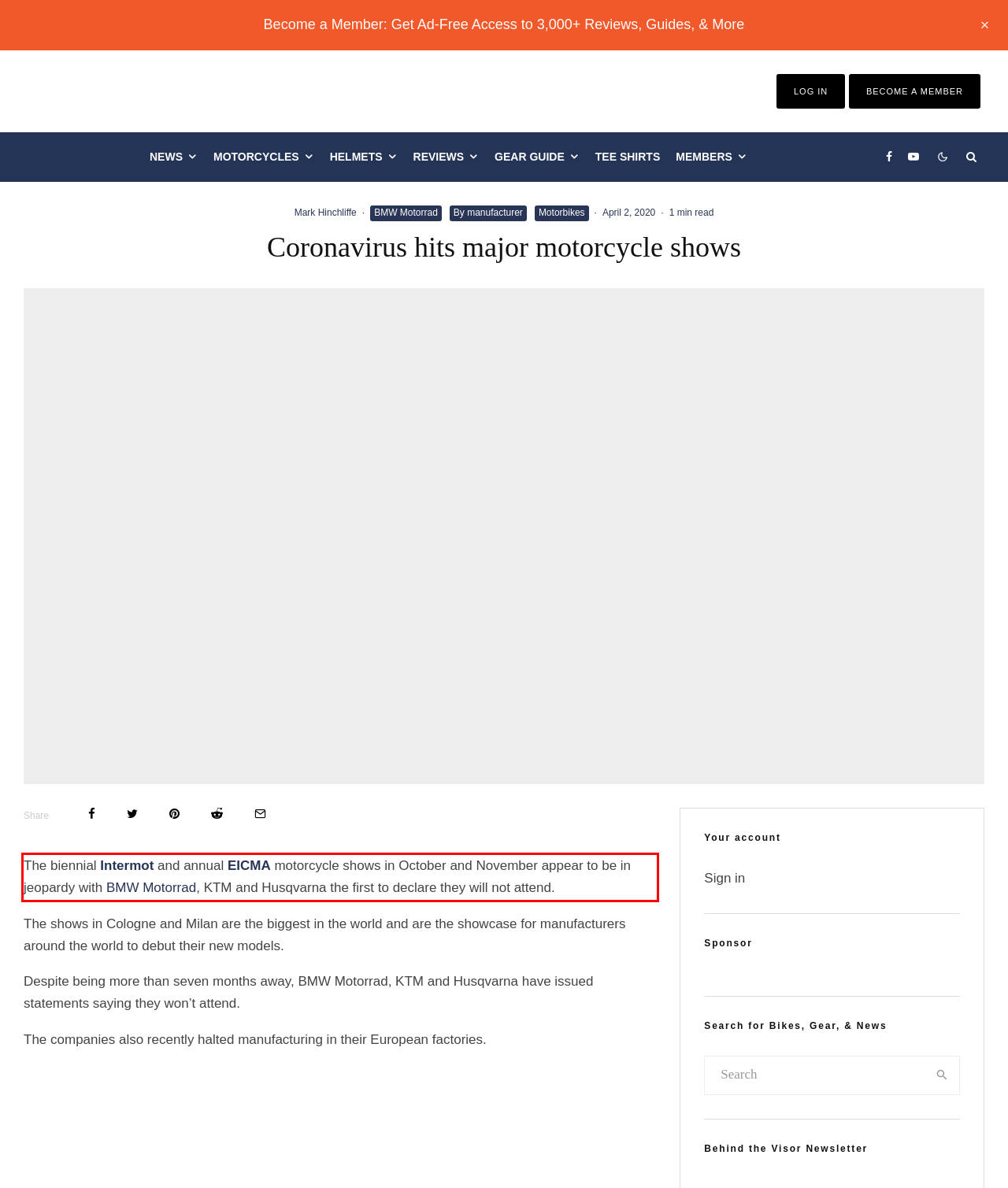Please analyze the provided webpage screenshot and perform OCR to extract the text content from the red rectangle bounding box.

The biennial Intermot and annual EICMA motorcycle shows in October and November appear to be in jeopardy with BMW Motorrad, KTM and Husqvarna the first to declare they will not attend.